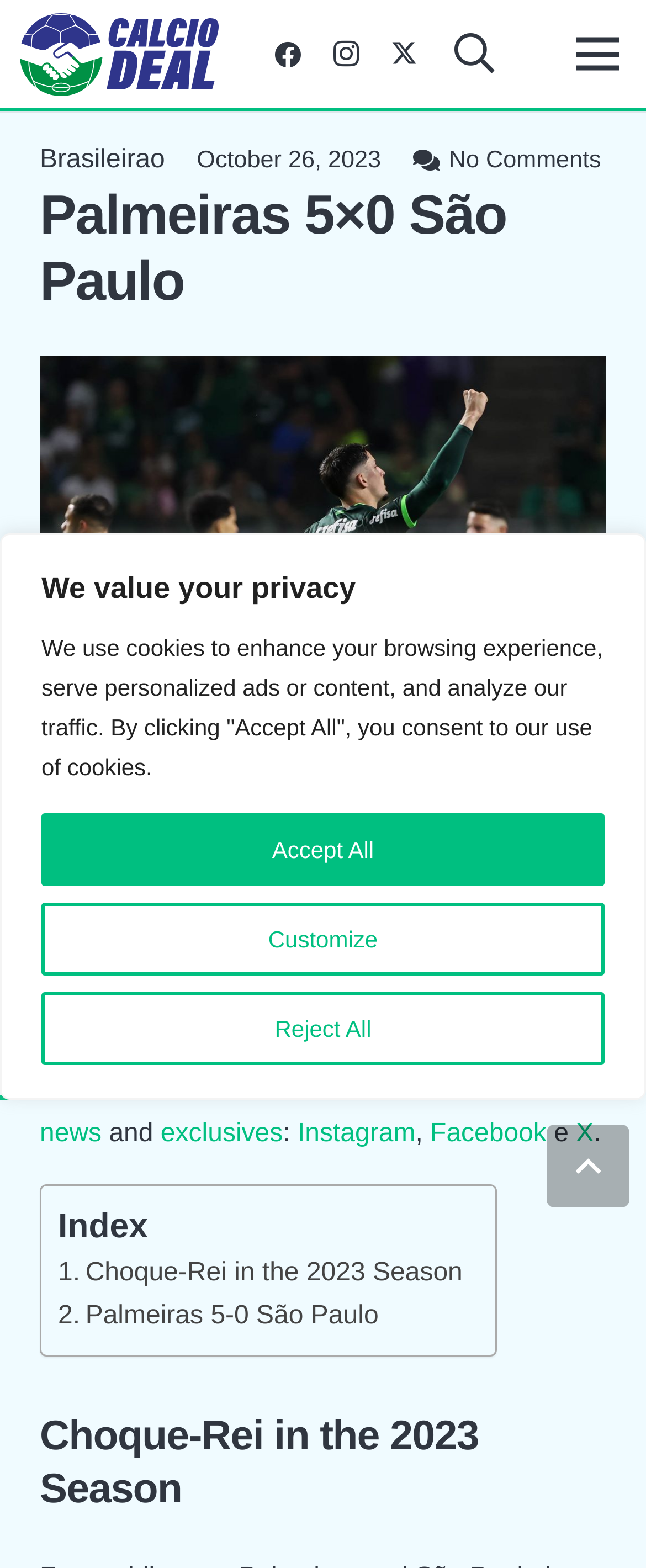Please provide a detailed answer to the question below by examining the image:
What is the score of the match between Palmeiras and São Paulo?

The score of the match between Palmeiras and São Paulo can be found in the heading 'Palmeiras 5×0 São Paulo' and also in the text 'Palmeiras did not give São Paulo a chance and won convincingly 5-0'.